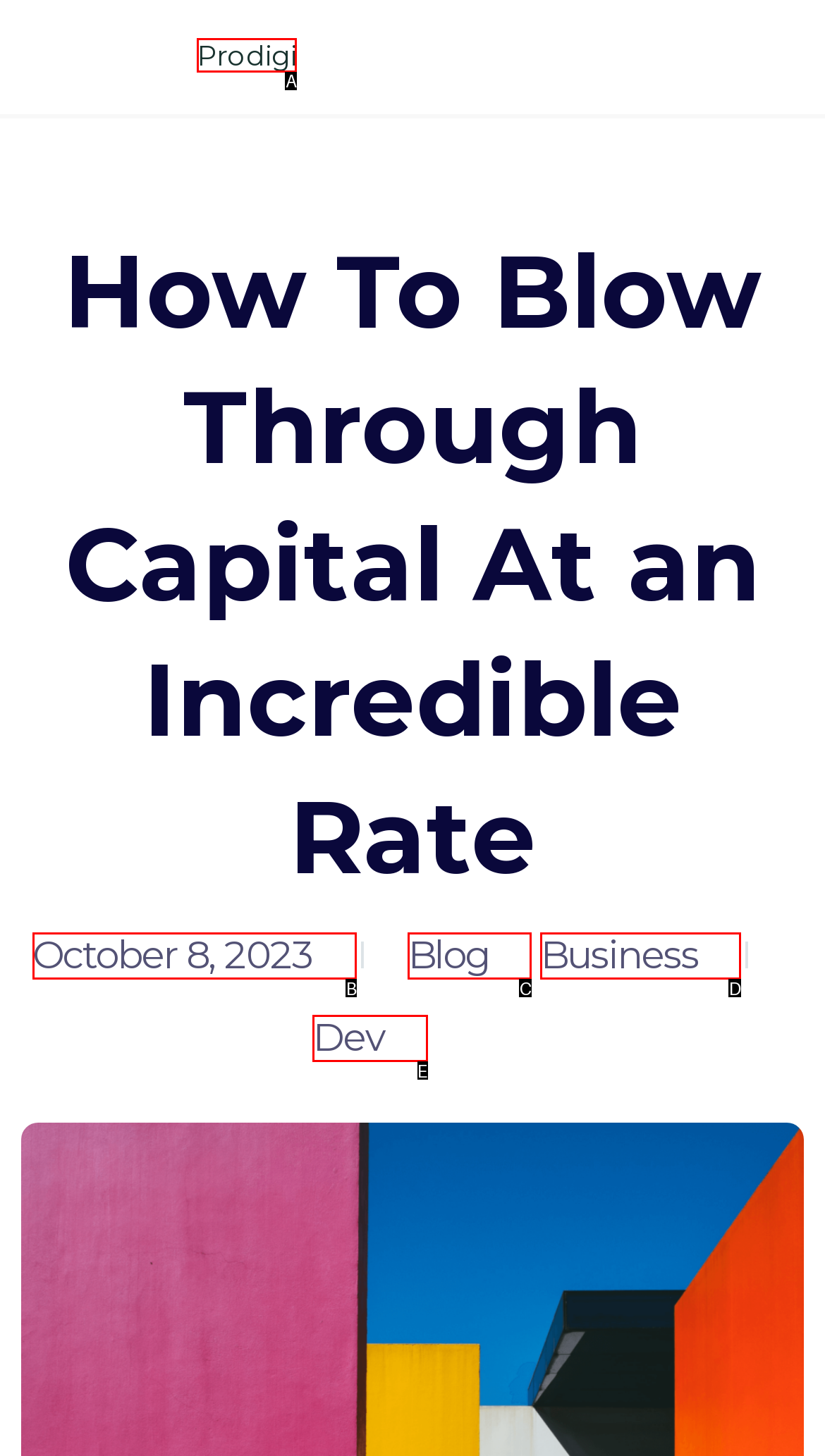Tell me which one HTML element best matches the description: October 8, 2023October 8, 2023 Answer with the option's letter from the given choices directly.

B